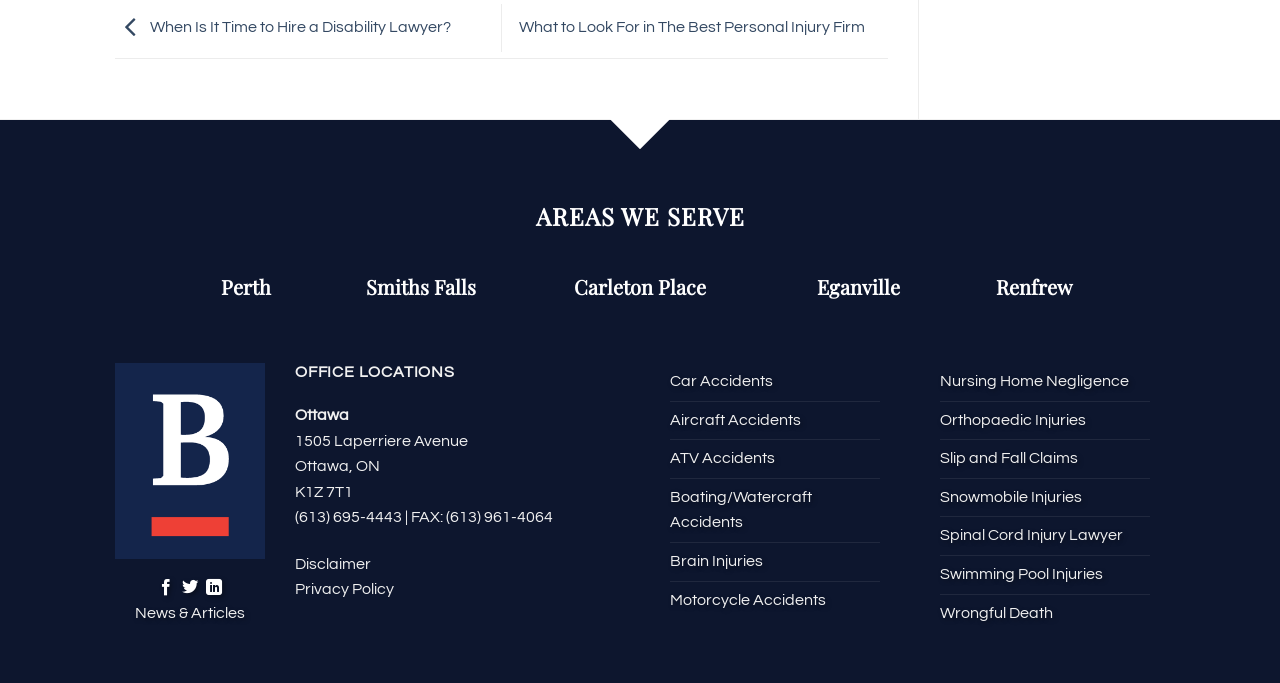What areas does the law firm serve?
Using the details from the image, give an elaborate explanation to answer the question.

I found this answer by looking at the headings and links under the 'AREAS WE SERVE' section, which lists the different locations served by the law firm.